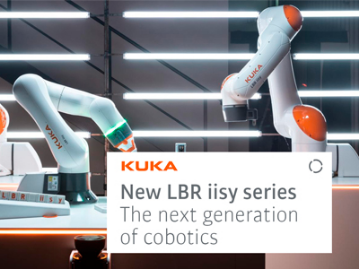Analyze the image and describe all the key elements you observe.

The image features KUKA's latest LBR iisy series, highlighting the advanced capabilities of next-generation collaborative robots, or cobots. In a modern, tech-inspired setting illuminated by sleek LEDs, two robotic arms—one to the left adorned with a green light and another to the right with orange accents—demonstrate KUKA's innovation in automation and robotics. The accompanying text emphasizes its transformative role, inviting viewers to explore how this series enhances efficiency and collaboration in various industrial applications. The design underscores KUKA's commitment to pioneering technologies in robotics, offering solutions that blend seamlessly into work environments.